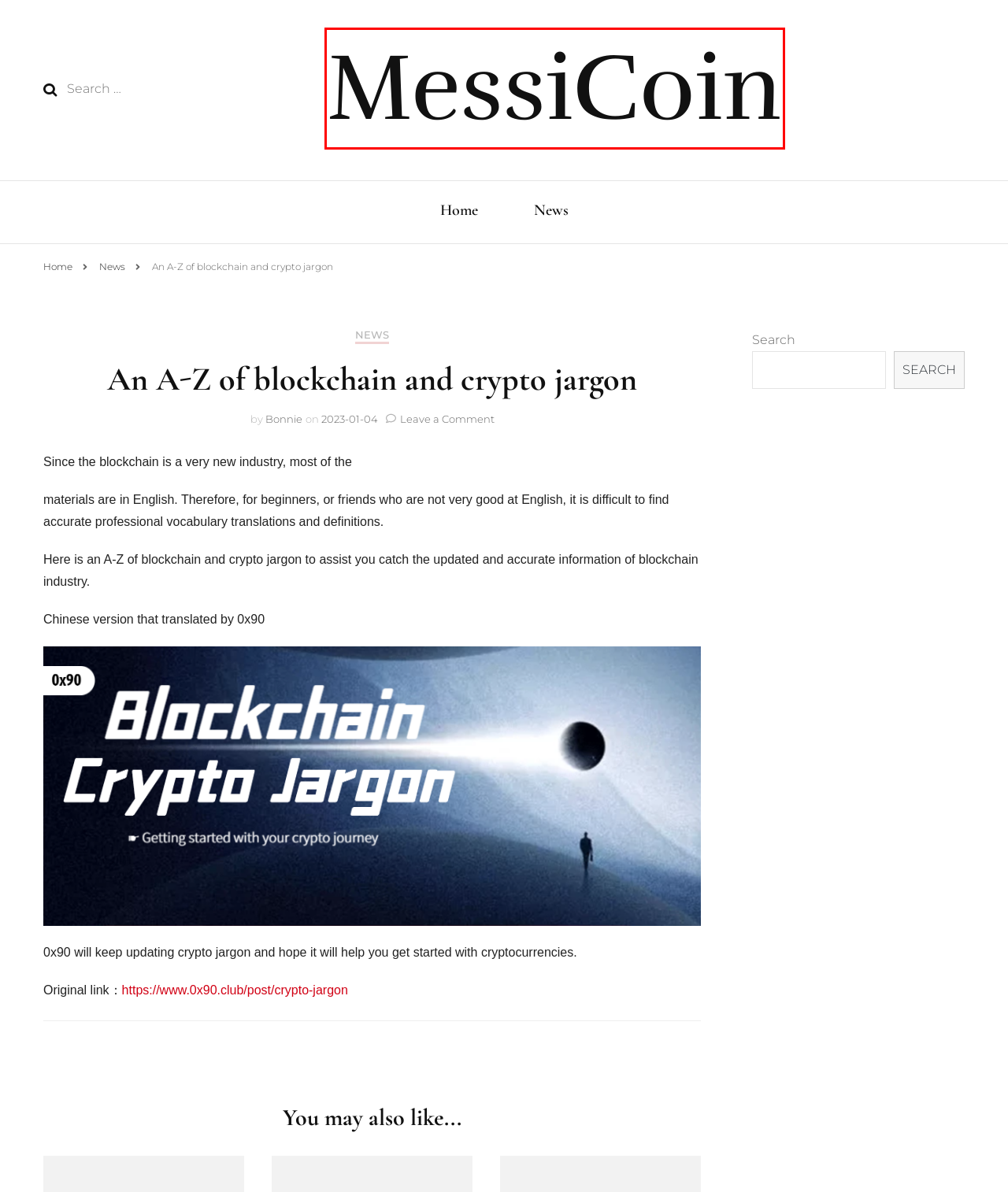Analyze the screenshot of a webpage featuring a red rectangle around an element. Pick the description that best fits the new webpage after interacting with the element inside the red bounding box. Here are the candidates:
A. Silicoin 2nd AMA Summary on 27th Nov – MessiCoin
B. News – MessiCoin
C. Analyzing Tapbit Exchange’s Recent Sharp Increase in Ranking and Its Prospects – MessiCoin
D. MessiCoin
E. KingU receives US$1 million investment from X FORCE Foundation – MessiCoin
F. Bonnie – MessiCoin
G. K-play platform will launch the global ecological co-builder recruitment plan in April – MessiCoin
H. A Chia Fork Coin claims to be an Fair Chia alternative. Does Silicoin worth a look? – MessiCoin

D